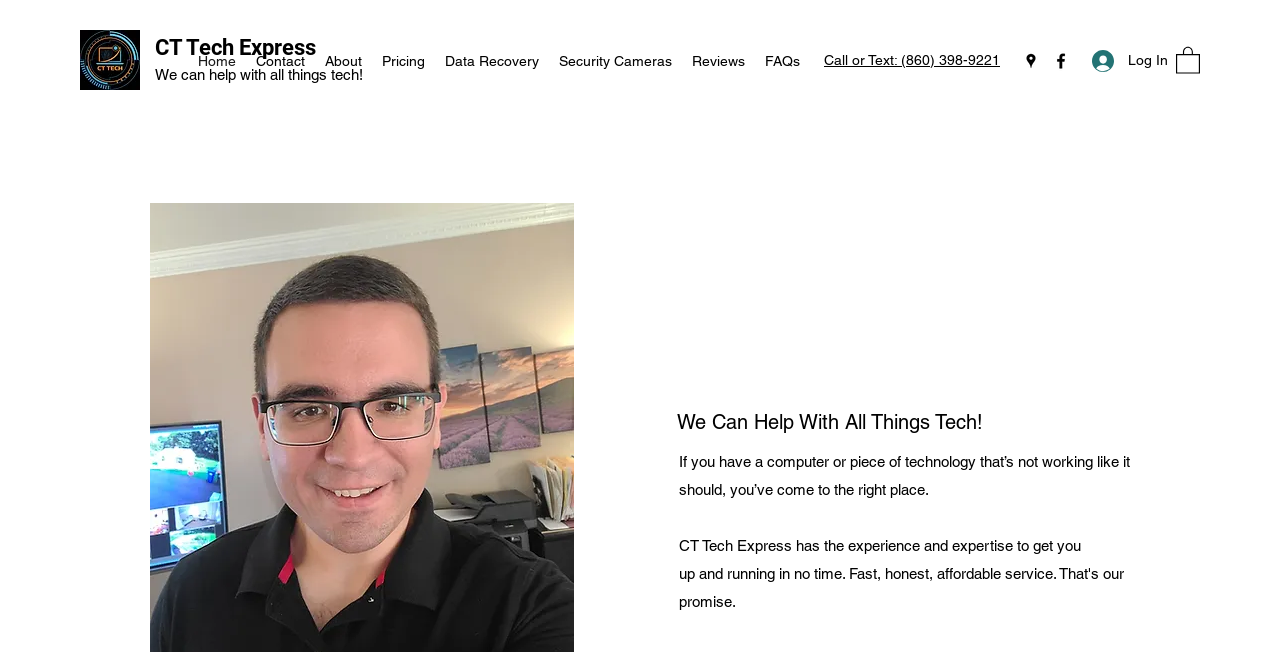Provide the bounding box coordinates, formatted as (top-left x, top-left y, bottom-right x, bottom-right y), with all values being floating point numbers between 0 and 1. Identify the bounding box of the UI element that matches the description: Fostering Family Hope, Inc.

None